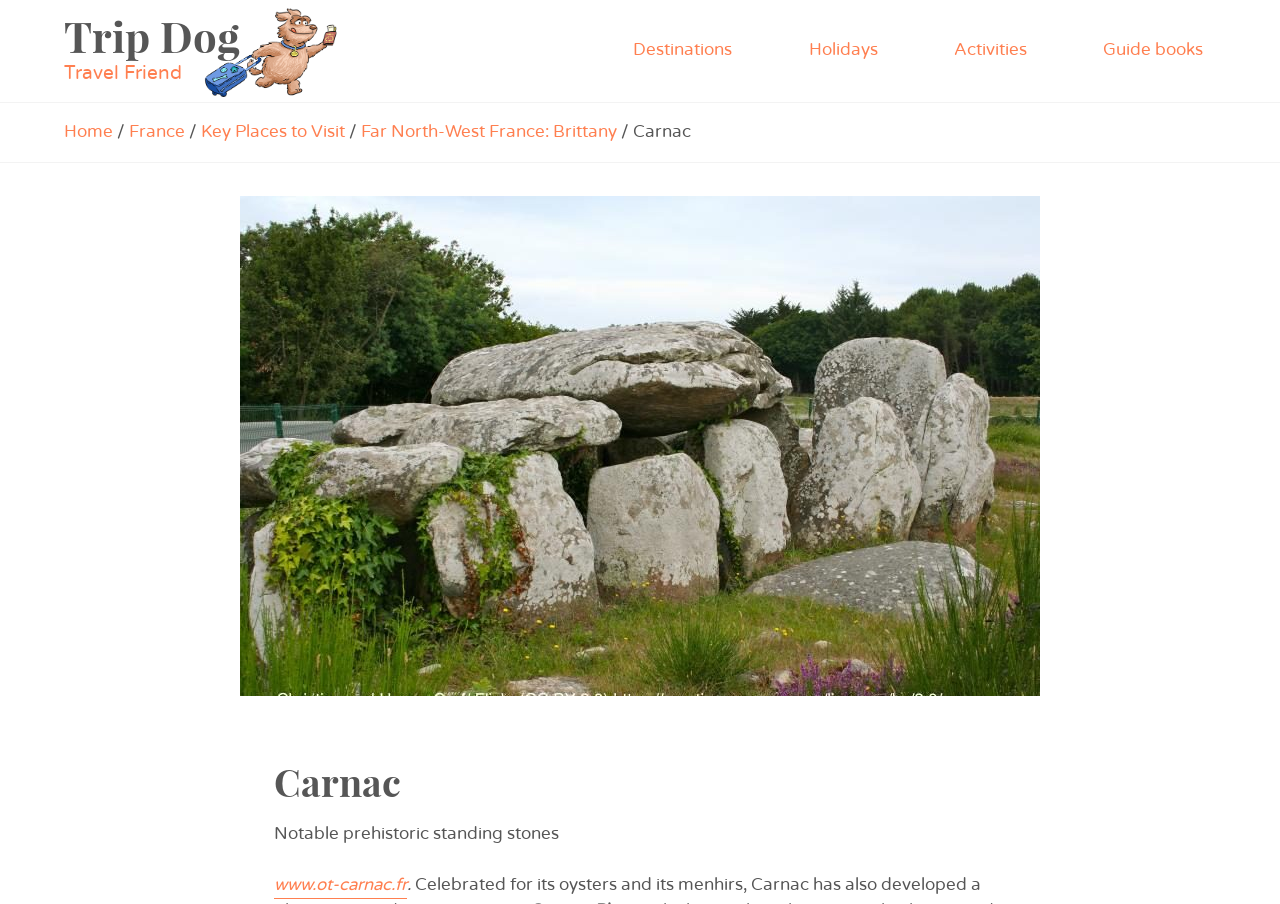Please find the bounding box for the UI element described by: "Guide books".

[0.852, 0.028, 0.95, 0.084]